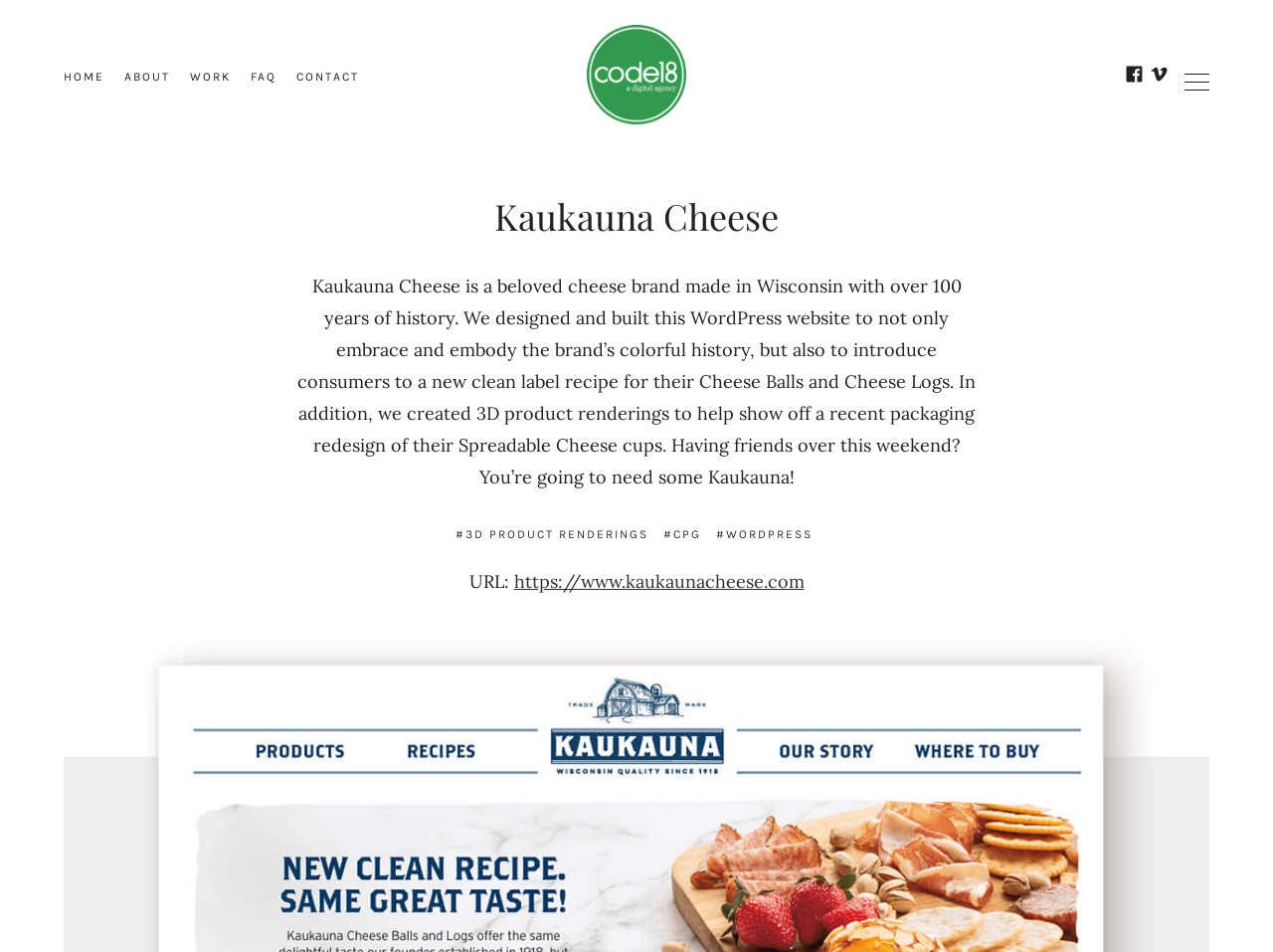Please locate the bounding box coordinates of the element that should be clicked to achieve the given instruction: "visit about page".

[0.098, 0.074, 0.134, 0.087]